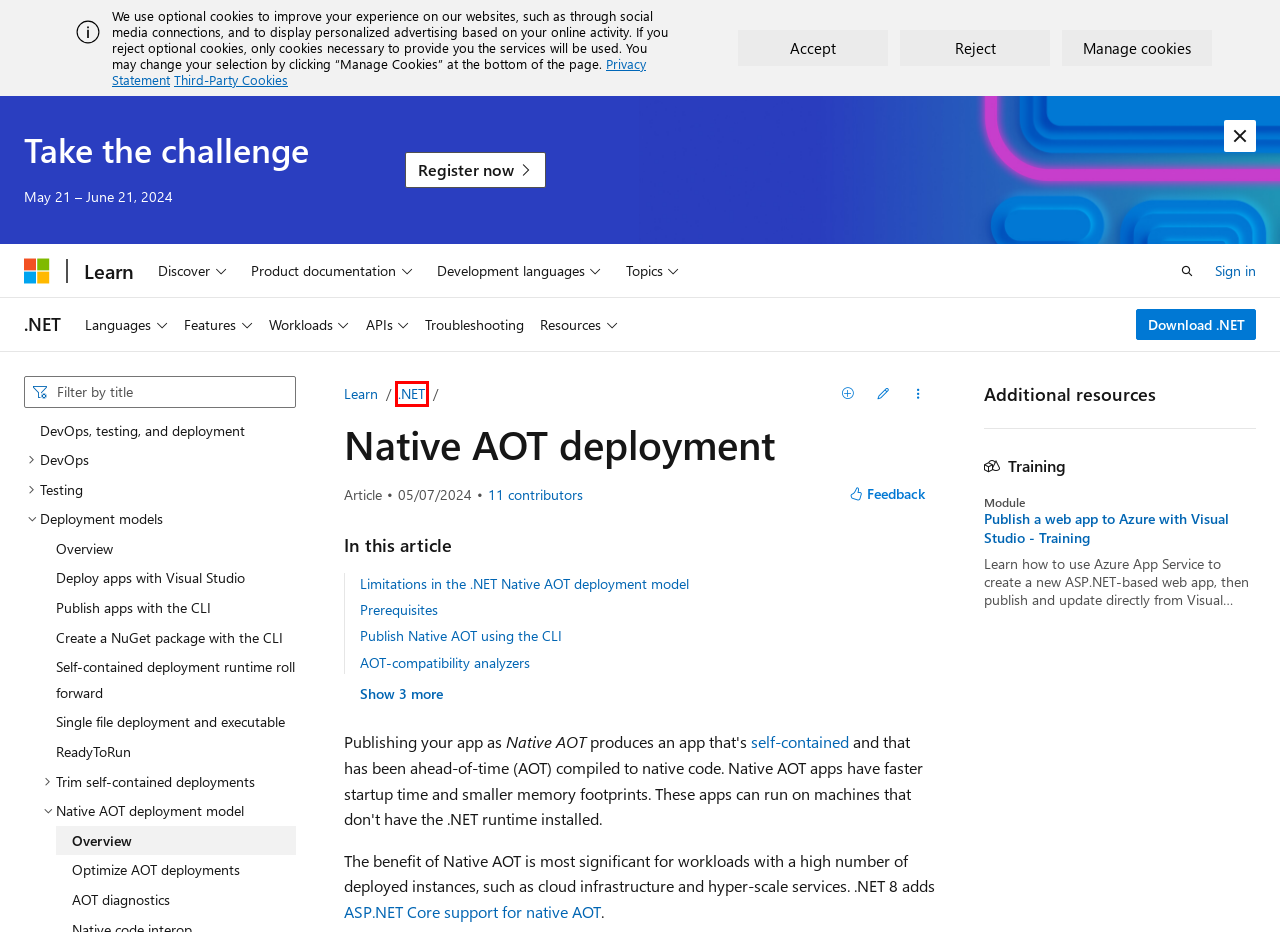Please examine the screenshot provided, which contains a red bounding box around a UI element. Select the webpage description that most accurately describes the new page displayed after clicking the highlighted element. Here are the candidates:
A. Your request has been blocked. This could be
                        due to several reasons.
B. .NET documentation | Microsoft Learn
C. Create a single file for application deployment - .NET | Microsoft Learn
D. Publish apps with the .NET CLI - .NET | Microsoft Learn
E. ReadyToRun deployment overview - .NET | Microsoft Learn
F. Registration | Microsoft Learn Challenge: Build Edition
G. Create a NuGet package with the .NET CLI - .NET | Microsoft Learn
H. Microsoft Learn: Build skills that open doors in your career

B